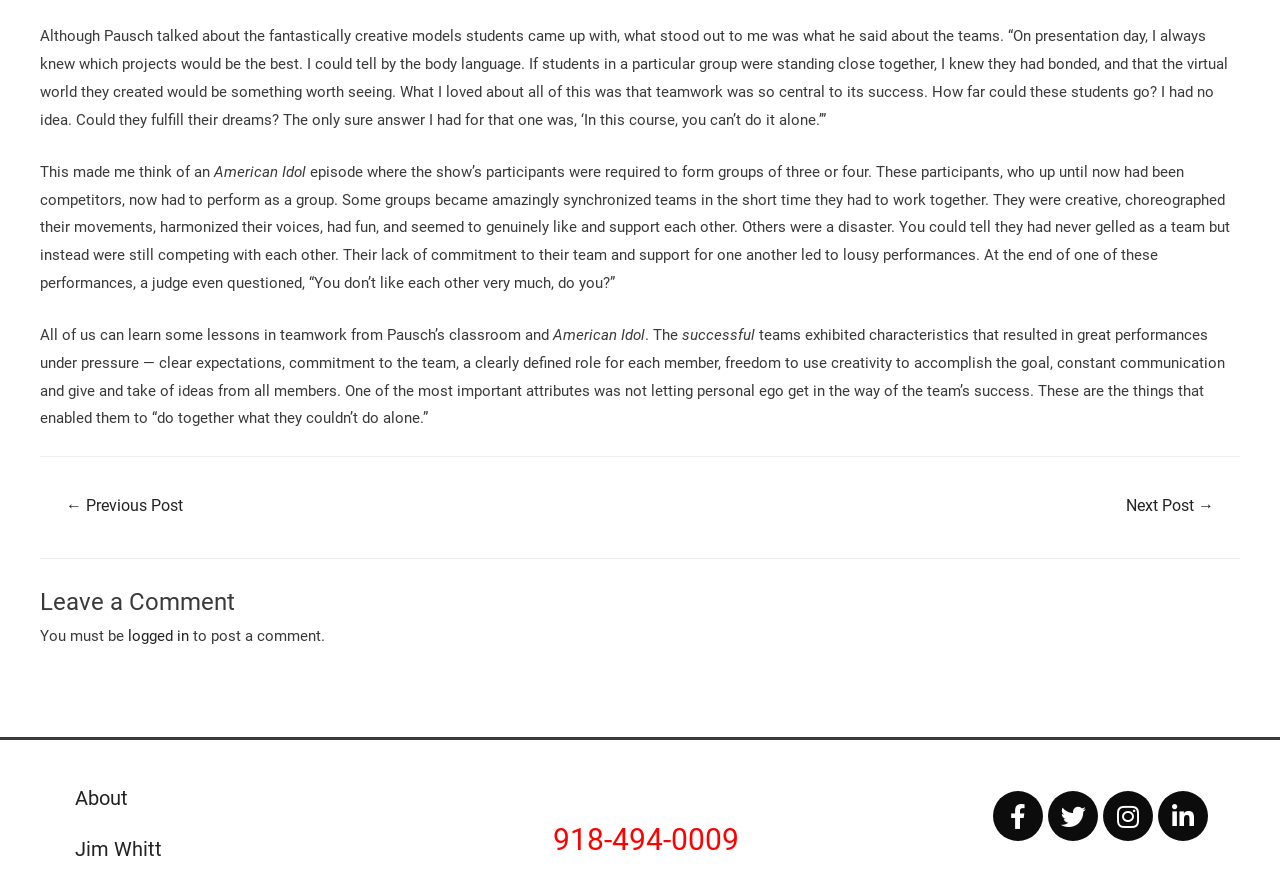Identify the bounding box for the described UI element: "logged in".

[0.1, 0.718, 0.148, 0.739]